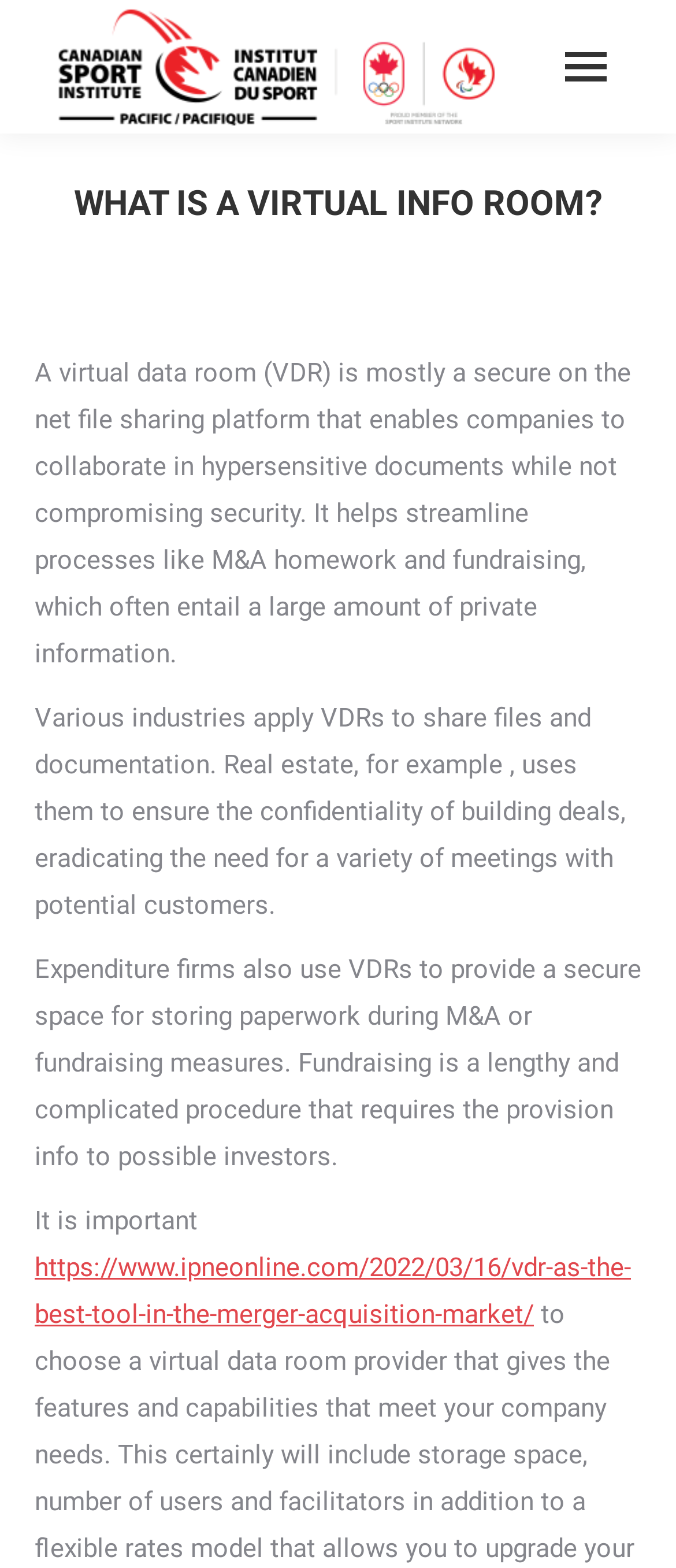Generate a thorough caption detailing the webpage content.

The webpage is about virtual data rooms (VDRs), with the title "What Is a Virtual Info Room? – ICS Pacifique" at the top. On the top-right corner, there is a mobile menu icon and a link to "ICS Pacifique" with an accompanying image of the same name. 

Below the title, there is a large heading "WHAT IS A VIRTUAL INFO ROOM?" in the center of the page. Underneath this heading, there is a "You are here:" label, followed by a block of text that explains what a VDR is, its benefits, and its applications in various industries such as real estate and fundraising. 

The text is divided into four paragraphs, with the first paragraph describing the general purpose of a VDR. The second paragraph explains how real estate companies use VDRs to maintain confidentiality in building deals. The third paragraph discusses how investment firms utilize VDRs to store paperwork during M&A or fundraising processes. The fourth paragraph appears to be incomplete, with only the phrase "It is important" visible. 

There is a link at the bottom of the text block, which points to an external article about VDRs in the merger and acquisition market. At the bottom-right corner of the page, there is a "Go to Top" link with an upward arrow icon.